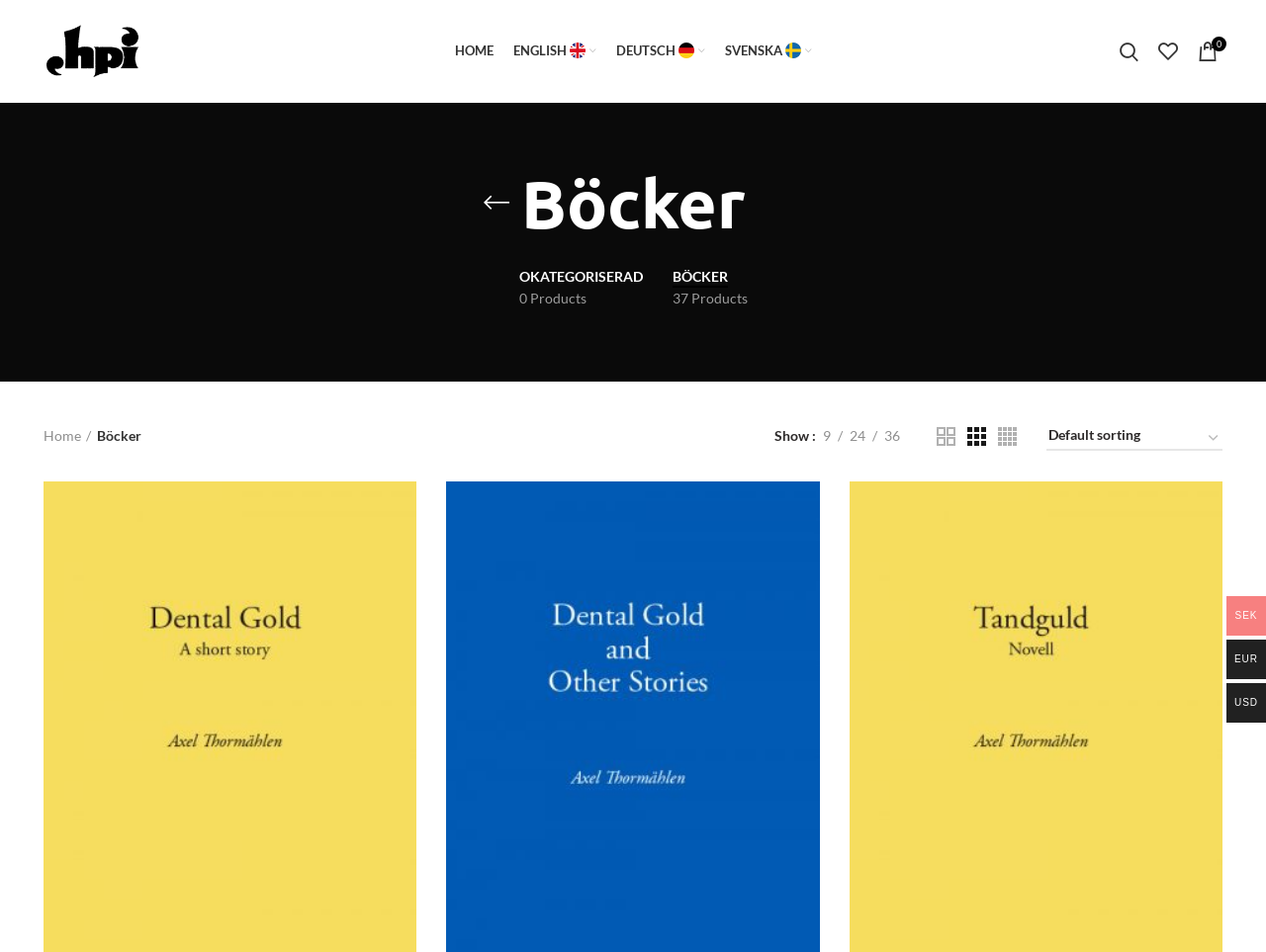Determine the bounding box coordinates of the region I should click to achieve the following instruction: "View my wishlist". Ensure the bounding box coordinates are four float numbers between 0 and 1, i.e., [left, top, right, bottom].

[0.907, 0.033, 0.938, 0.075]